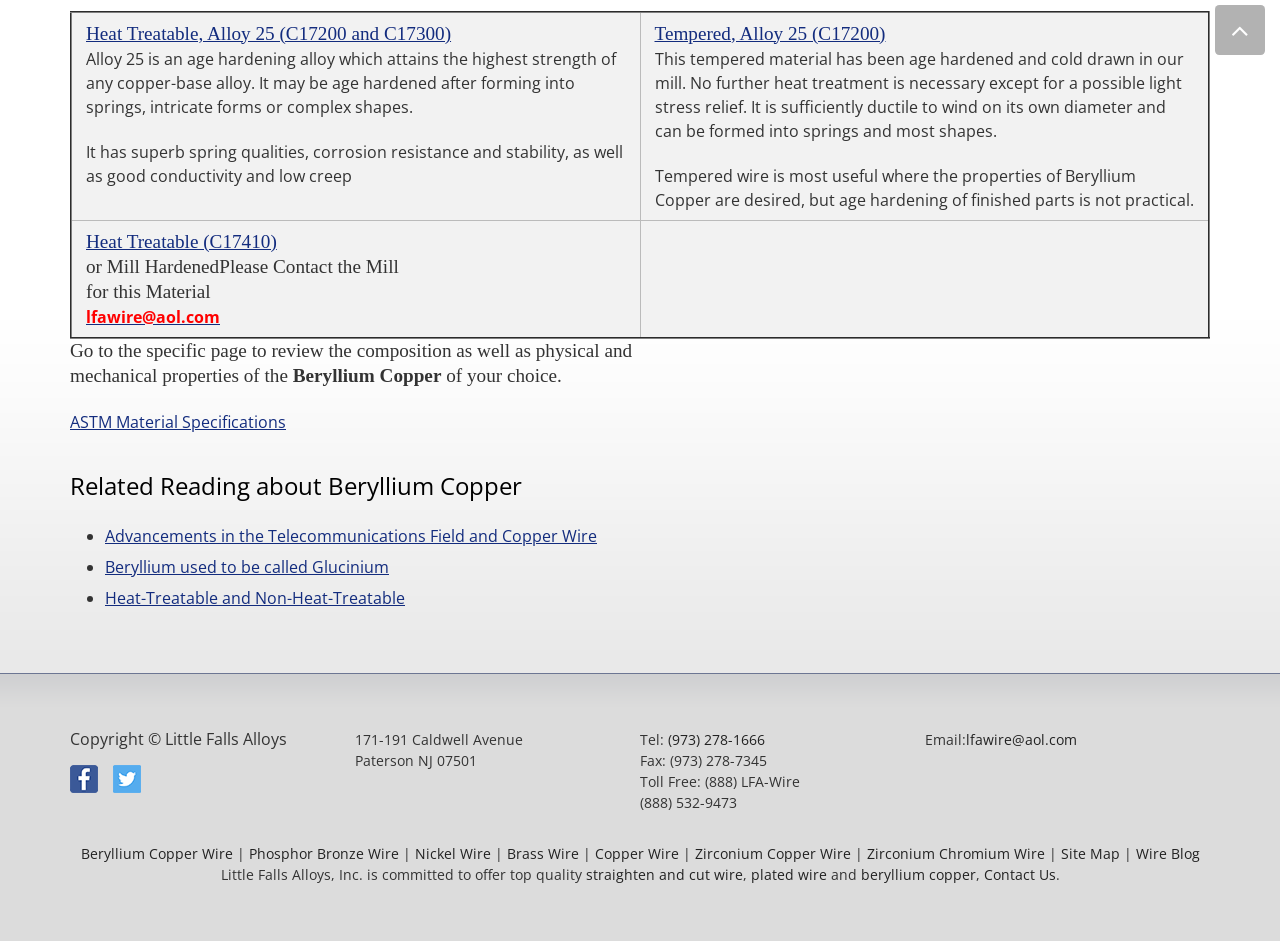Locate the bounding box coordinates of the element's region that should be clicked to carry out the following instruction: "Learn more about Beryllium Copper Wire". The coordinates need to be four float numbers between 0 and 1, i.e., [left, top, right, bottom].

[0.063, 0.896, 0.182, 0.917]